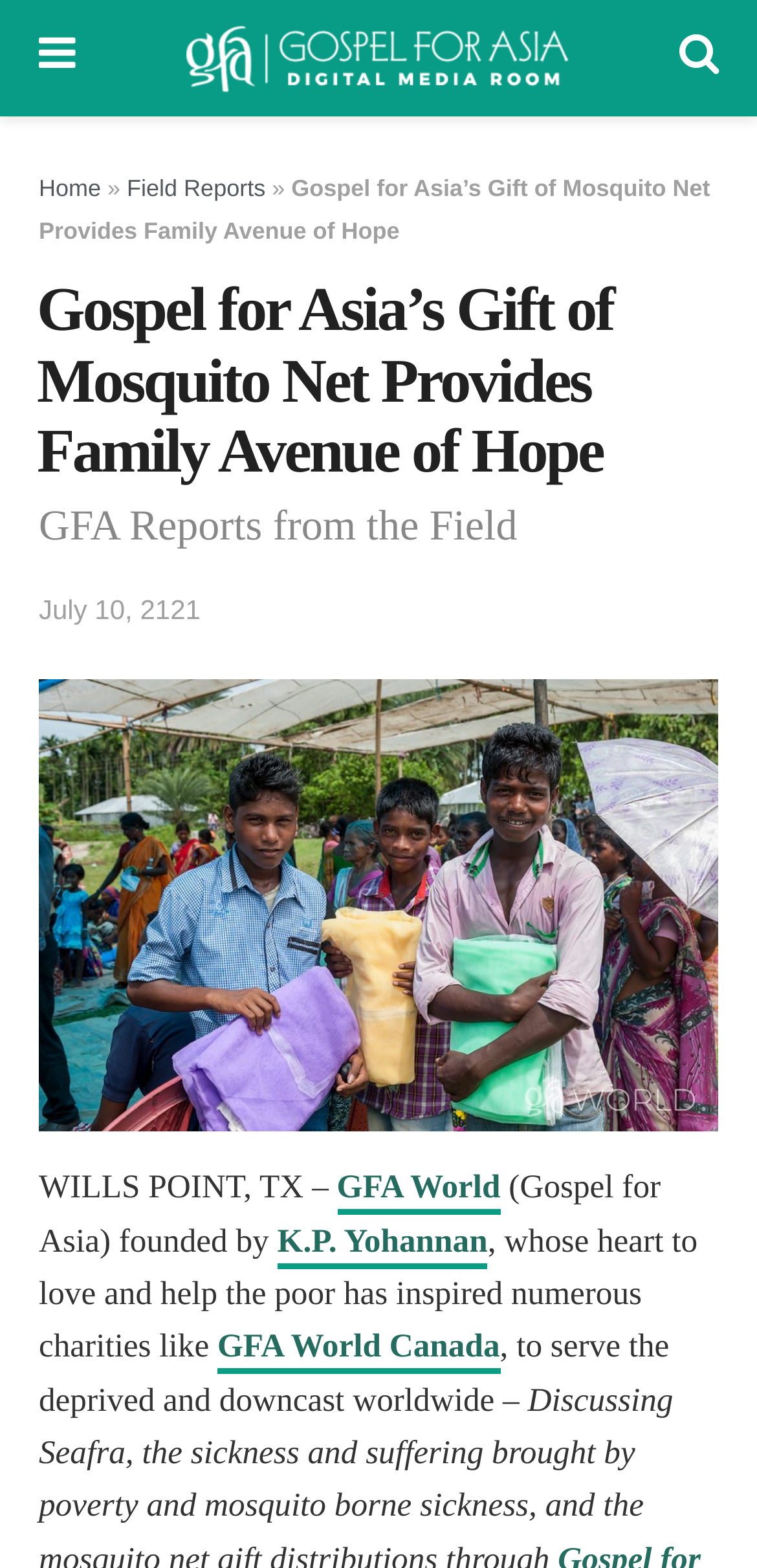Describe all significant elements and features of the webpage.

The webpage is about Gospel for Asia's (GFA) efforts to provide mosquito nets to families in need, bringing hope to communities suffering from poverty and mosquito-borne illnesses. 

At the top, there is a navigation menu with links to "GFA World Digital Media Room", "Home", and "Field Reports". Below the navigation menu, there is a heading that reads "Gospel for Asia’s Gift of Mosquito Net Provides Family Avenue of Hope". 

Underneath the heading, there is another heading that says "GFA Reports from the Field". Below this, there is a link to a specific date, "July 10, 2121", followed by a link to an article titled "GFA mosquito net gift brings hope to this village community", accompanied by an image. 

Further down, there is a paragraph of text that starts with "WILLS POINT, TX –" and discusses GFA World, its founder K.P. Yohannan, and its mission to serve the poor and downtrodden worldwide. The paragraph also mentions GFA World Canada.